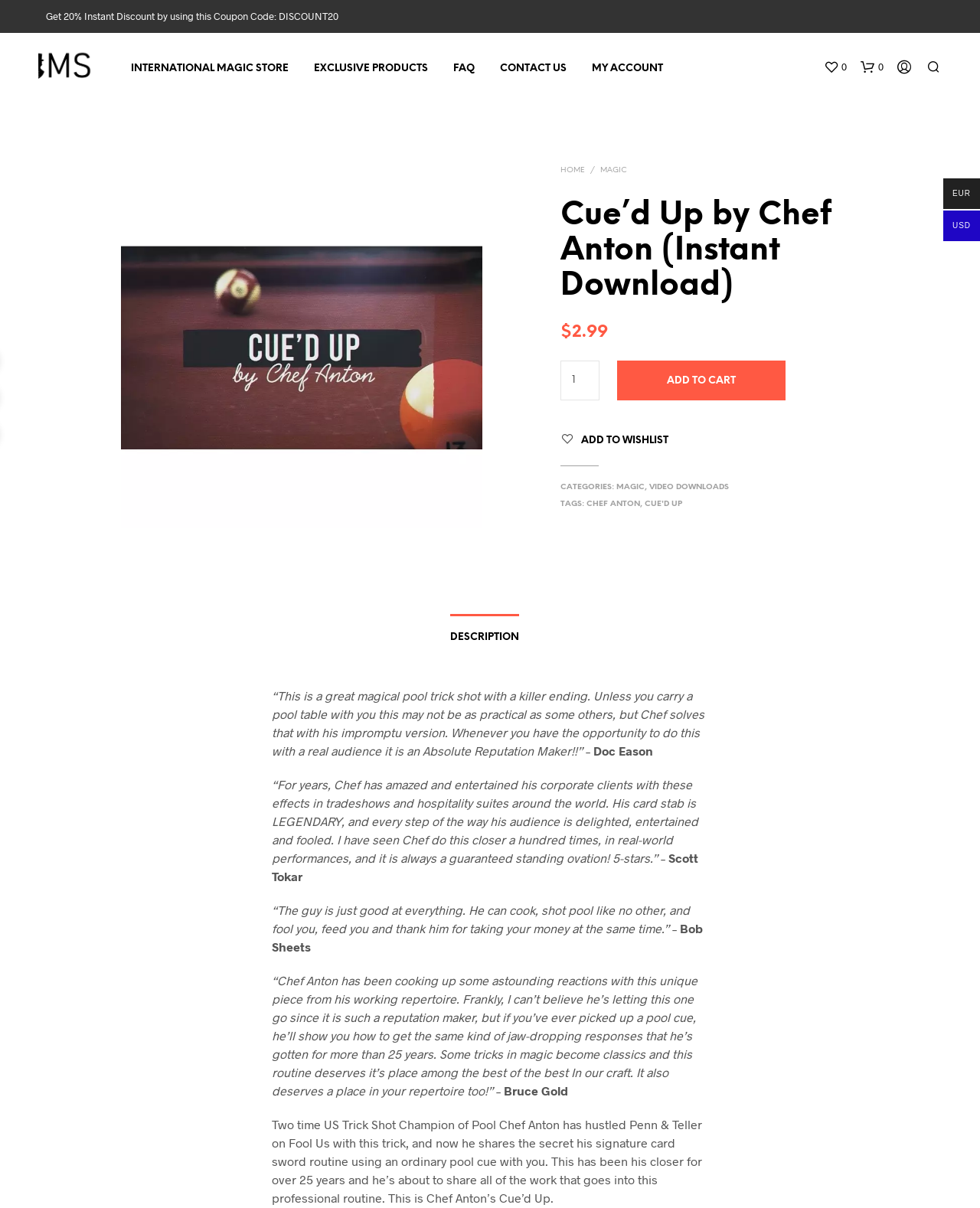What is the category of the product?
Please provide a single word or phrase as your answer based on the screenshot.

MAGIC, VIDEO DOWNLOADS